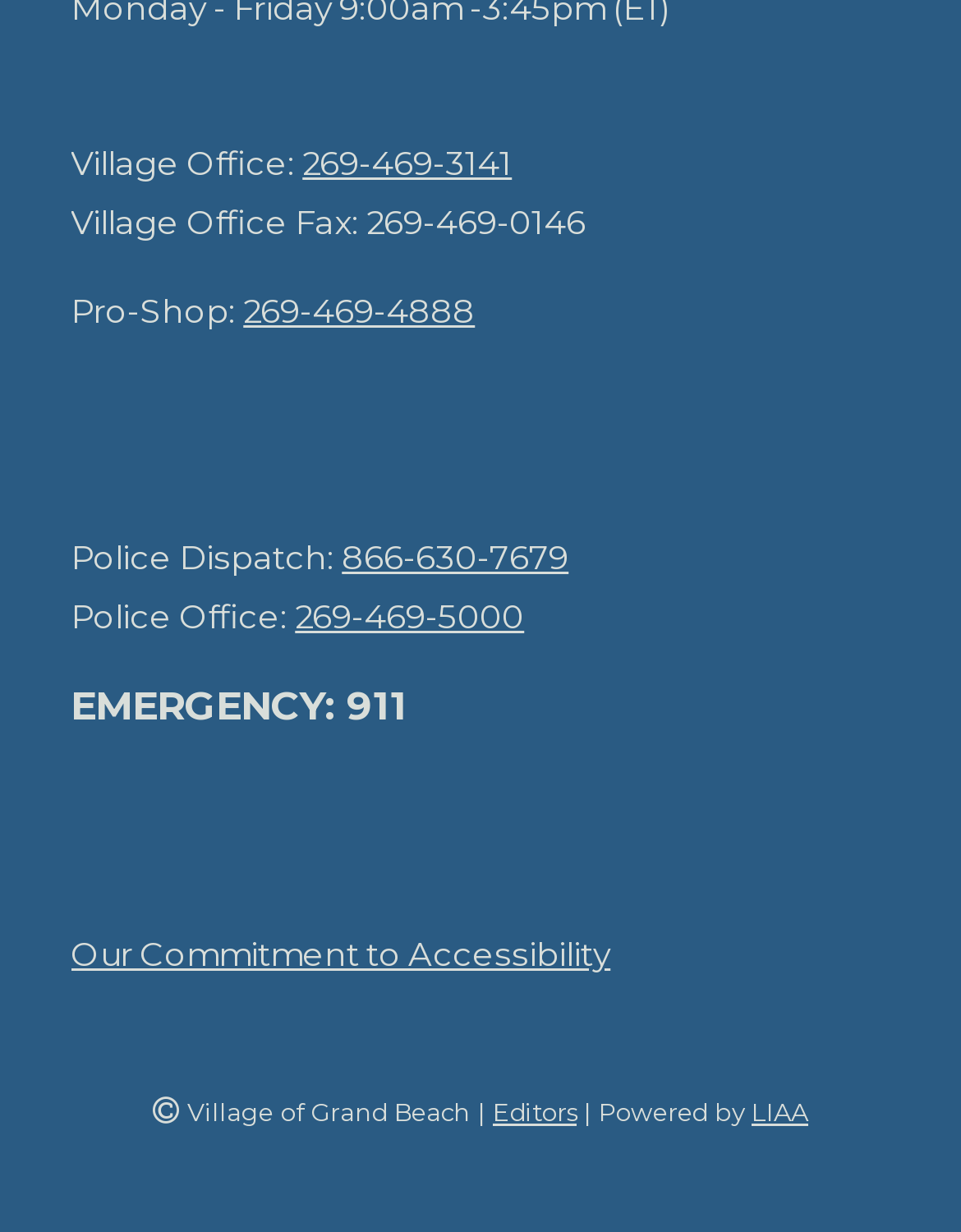Please use the details from the image to answer the following question comprehensively:
What is the name of the village?

The name of the village can be found at the bottom of the webpage, where it is listed as 'Village of Grand Beach'.